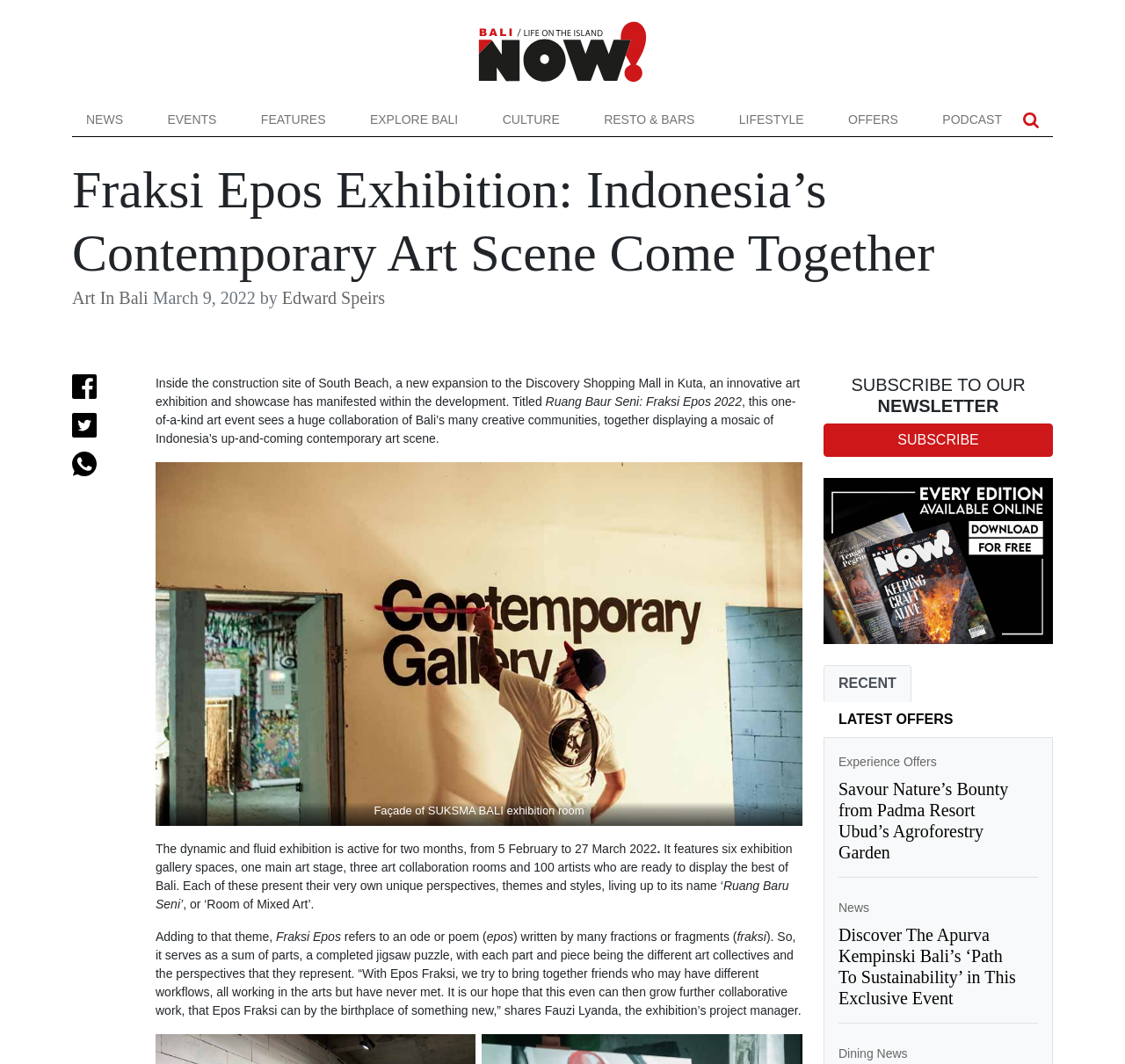What is the main title displayed on this webpage?

Fraksi Epos Exhibition: Indonesia’s Contemporary Art Scene Come Together